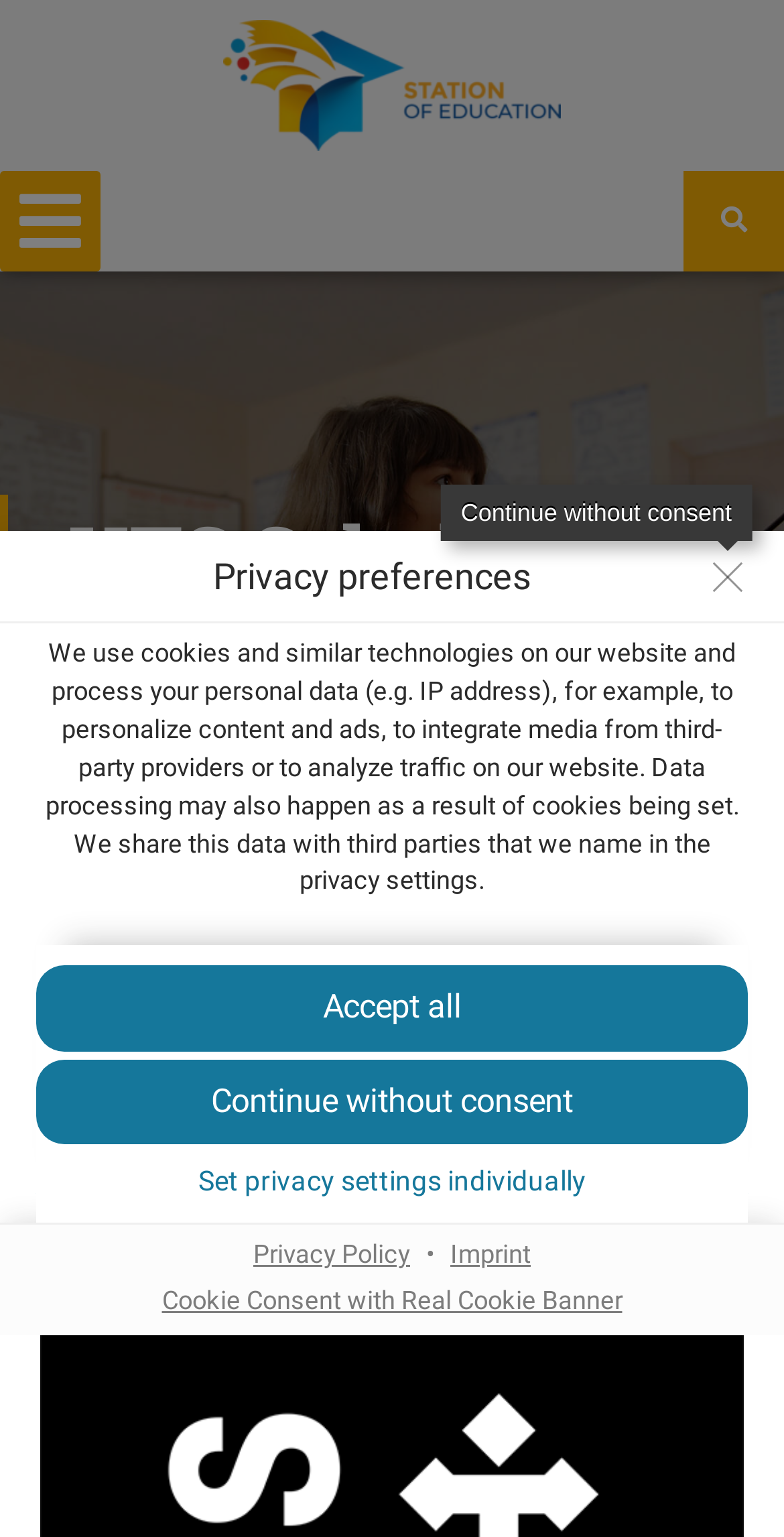Identify the bounding box coordinates of the region I need to click to complete this instruction: "Set privacy settings individually".

[0.046, 0.75, 0.954, 0.787]